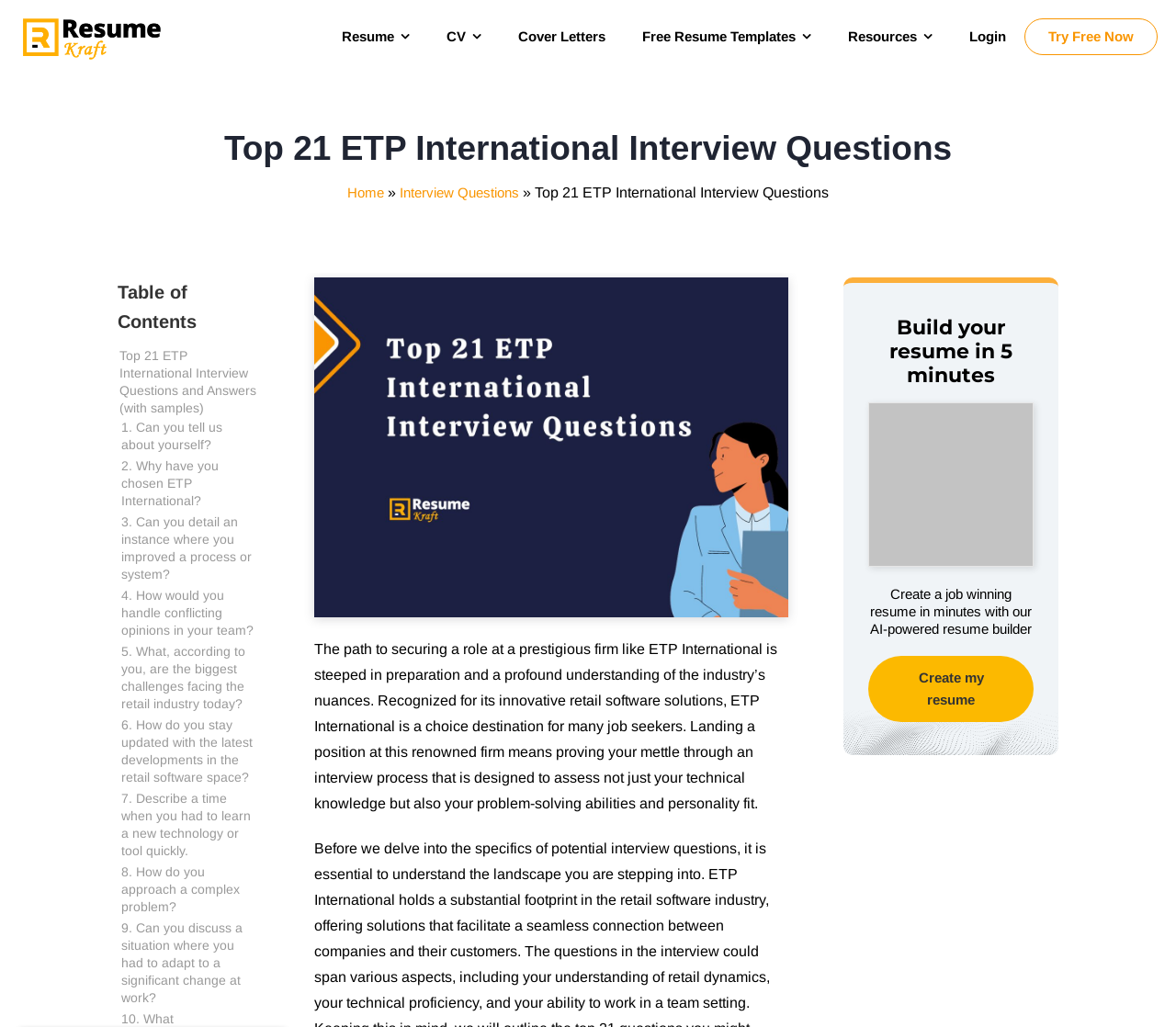Please determine the bounding box coordinates for the UI element described as: "CV".

[0.364, 0.019, 0.425, 0.052]